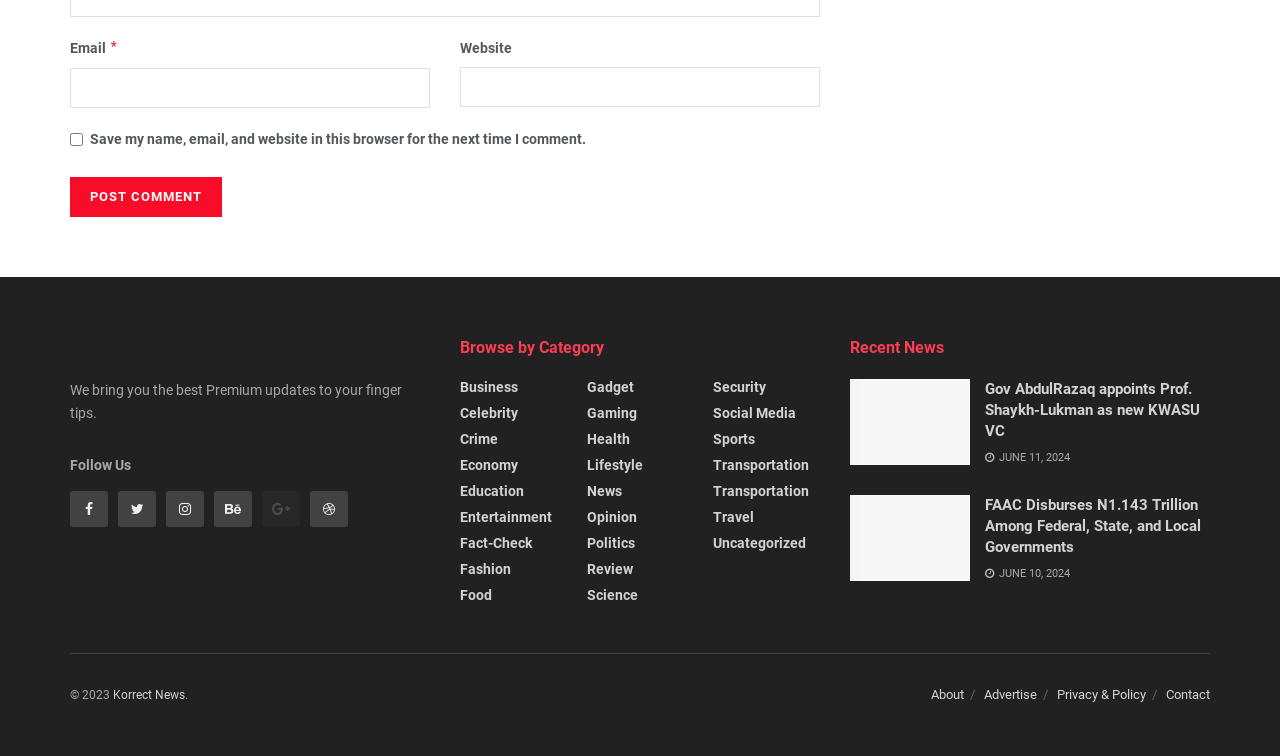Locate the UI element described by Korrect News in the provided webpage screenshot. Return the bounding box coordinates in the format (top-left x, top-left y, bottom-right x, bottom-right y), ensuring all values are between 0 and 1.

[0.088, 0.905, 0.145, 0.924]